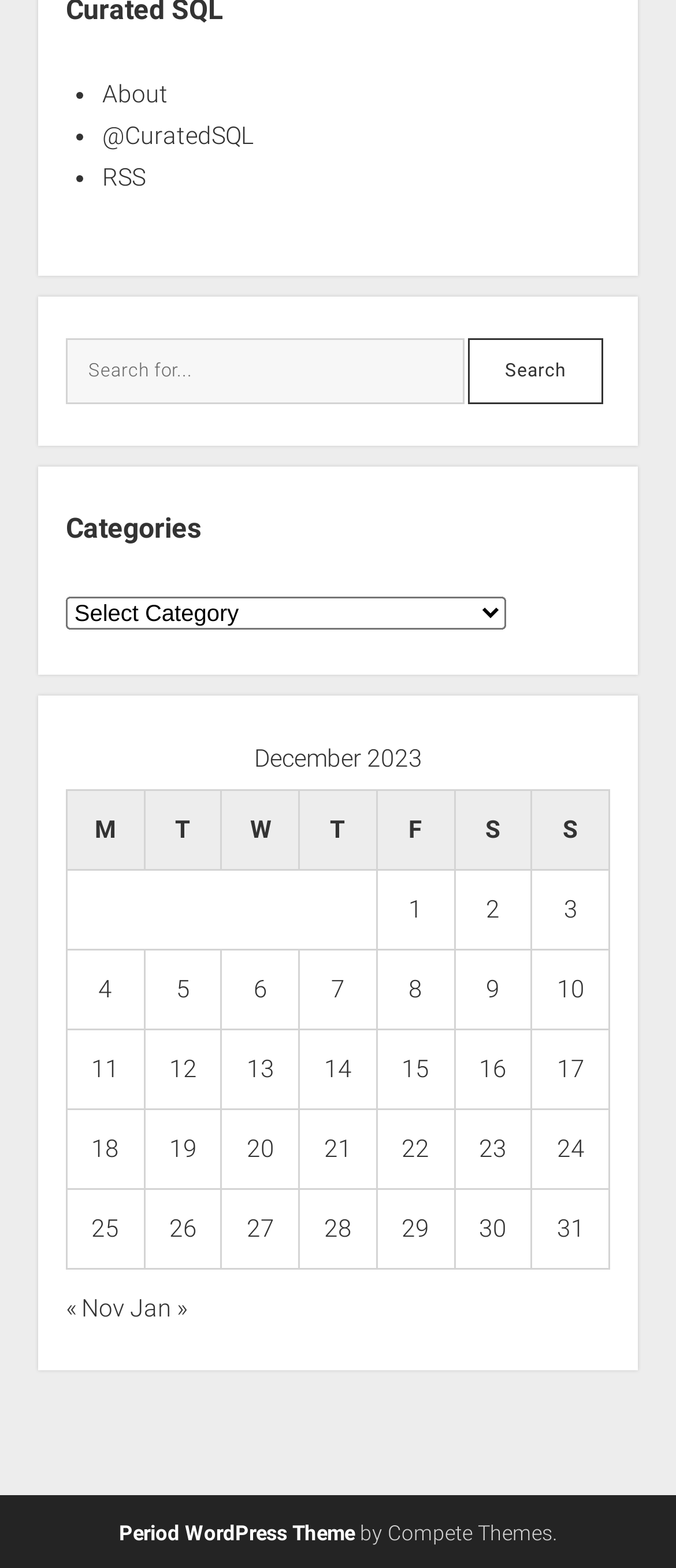How many posts were published on December 15, 2023?
Please look at the screenshot and answer using one word or phrase.

1